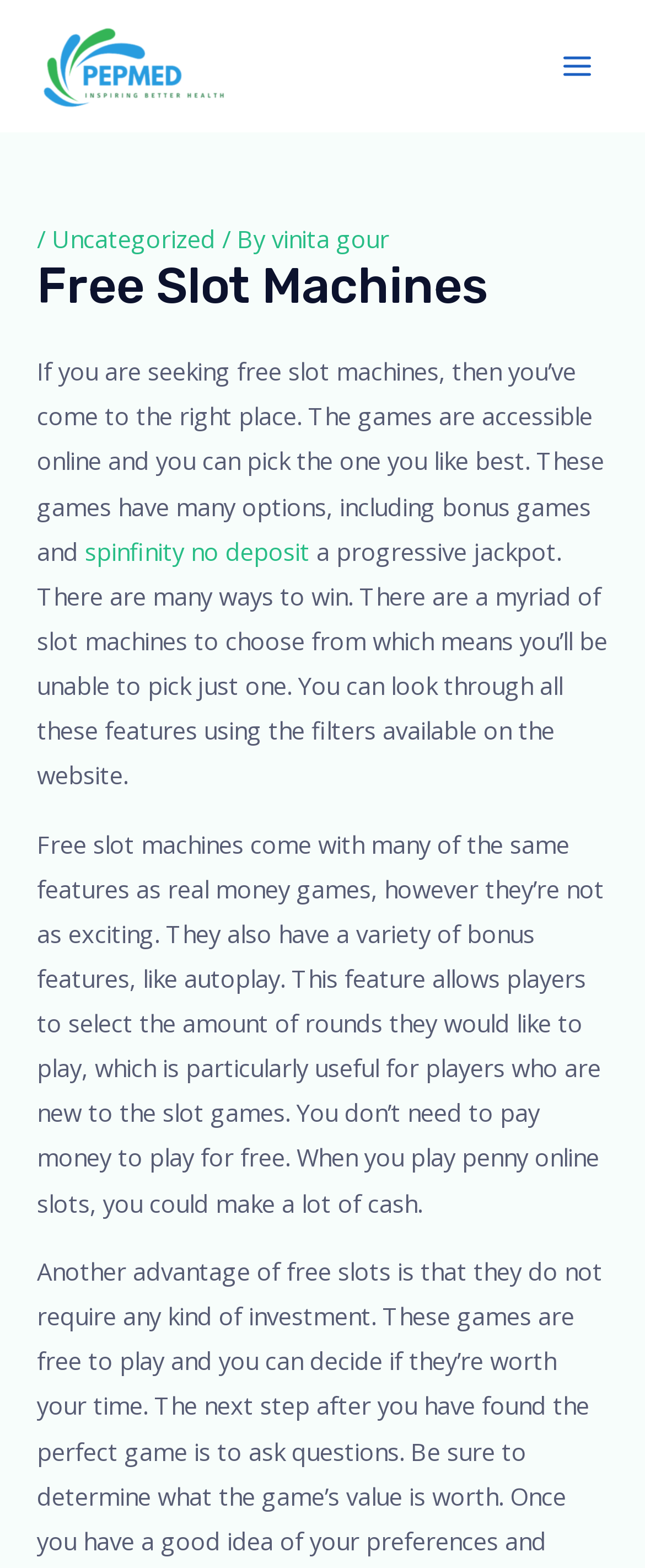What is the name of the author of the article?
Based on the image, provide your answer in one word or phrase.

vinita gour